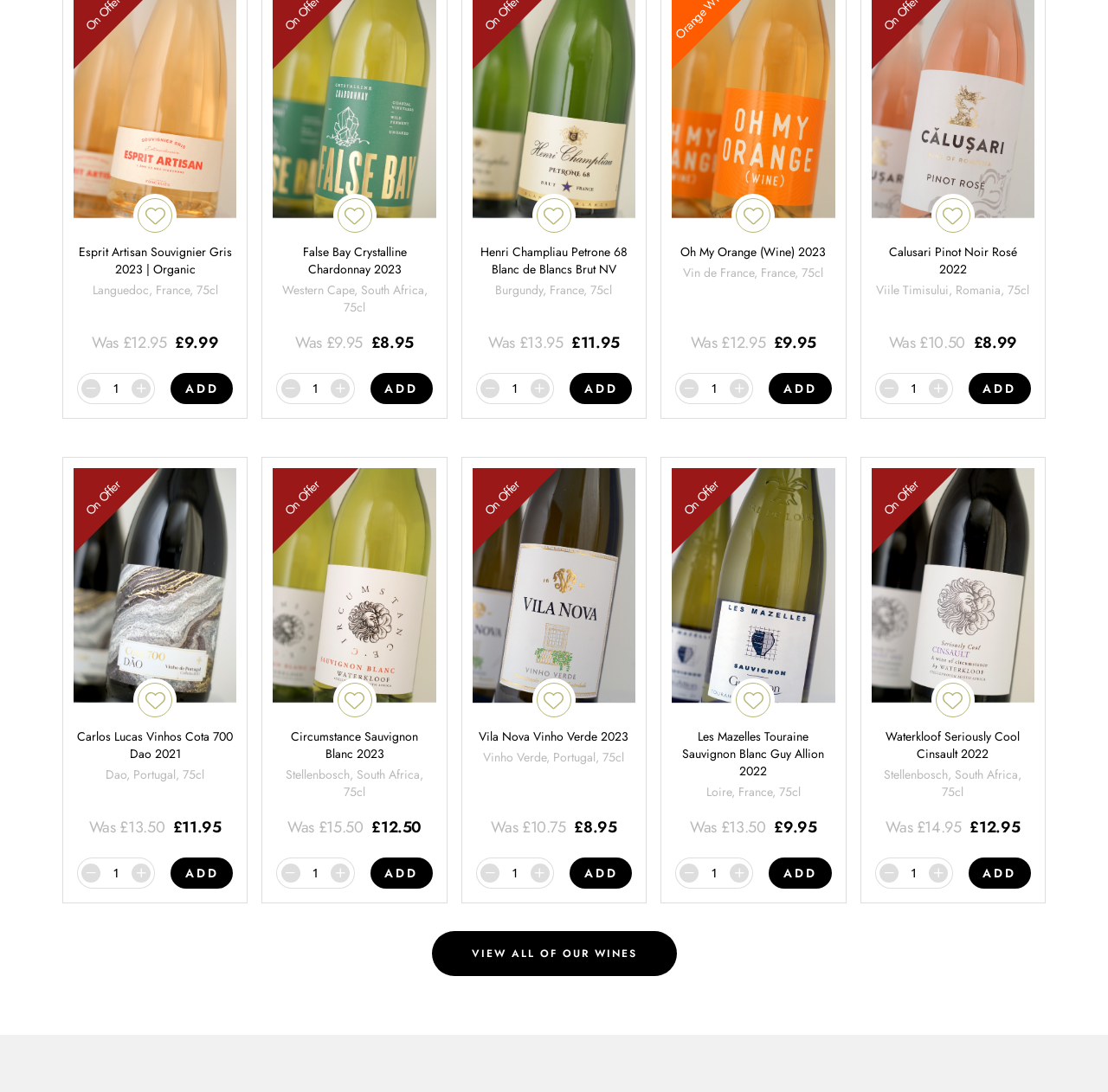Using the webpage screenshot, locate the HTML element that fits the following description and provide its bounding box: "title="Whatsapp"".

None